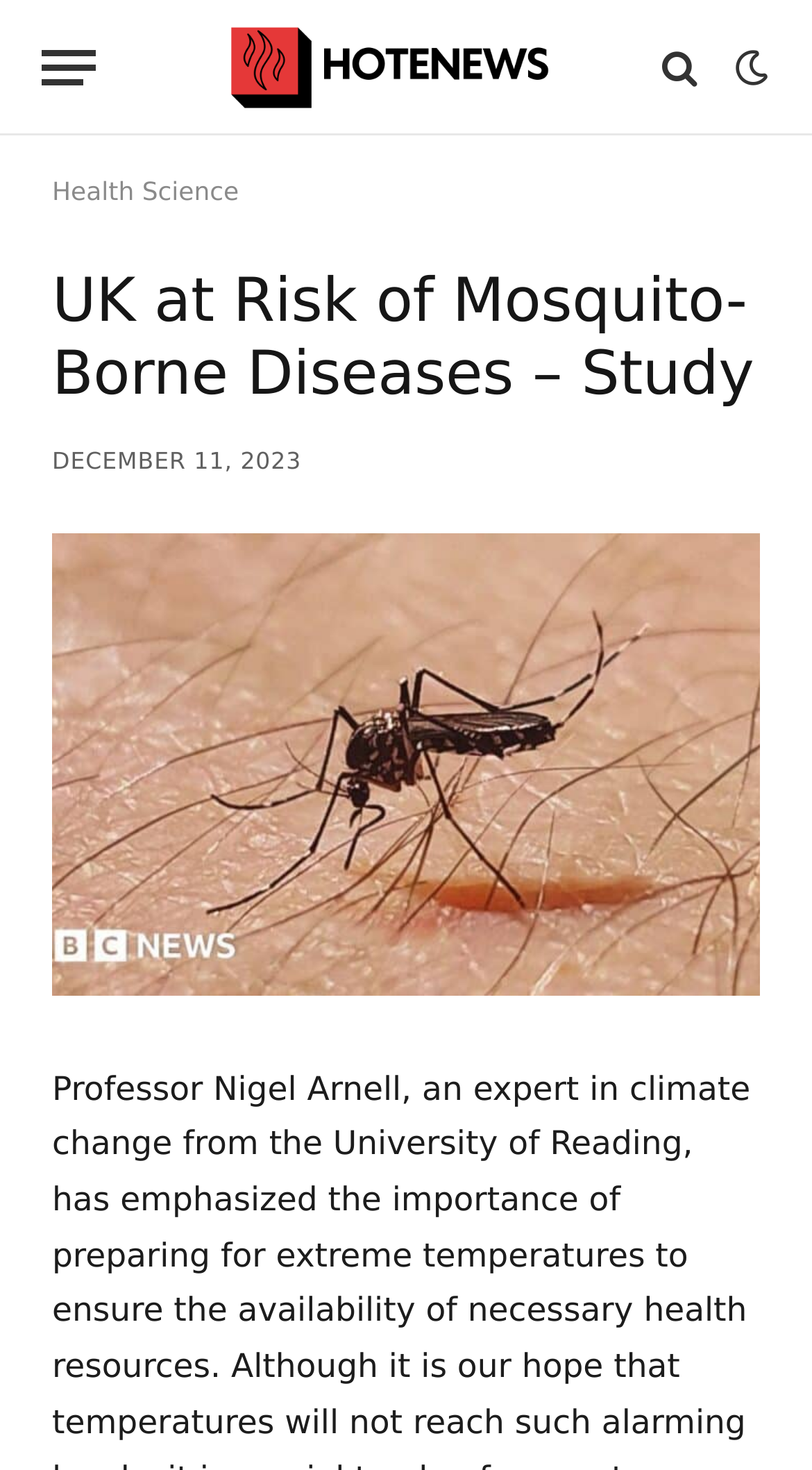Calculate the bounding box coordinates for the UI element based on the following description: "Health Science". Ensure the coordinates are four float numbers between 0 and 1, i.e., [left, top, right, bottom].

[0.064, 0.12, 0.294, 0.14]